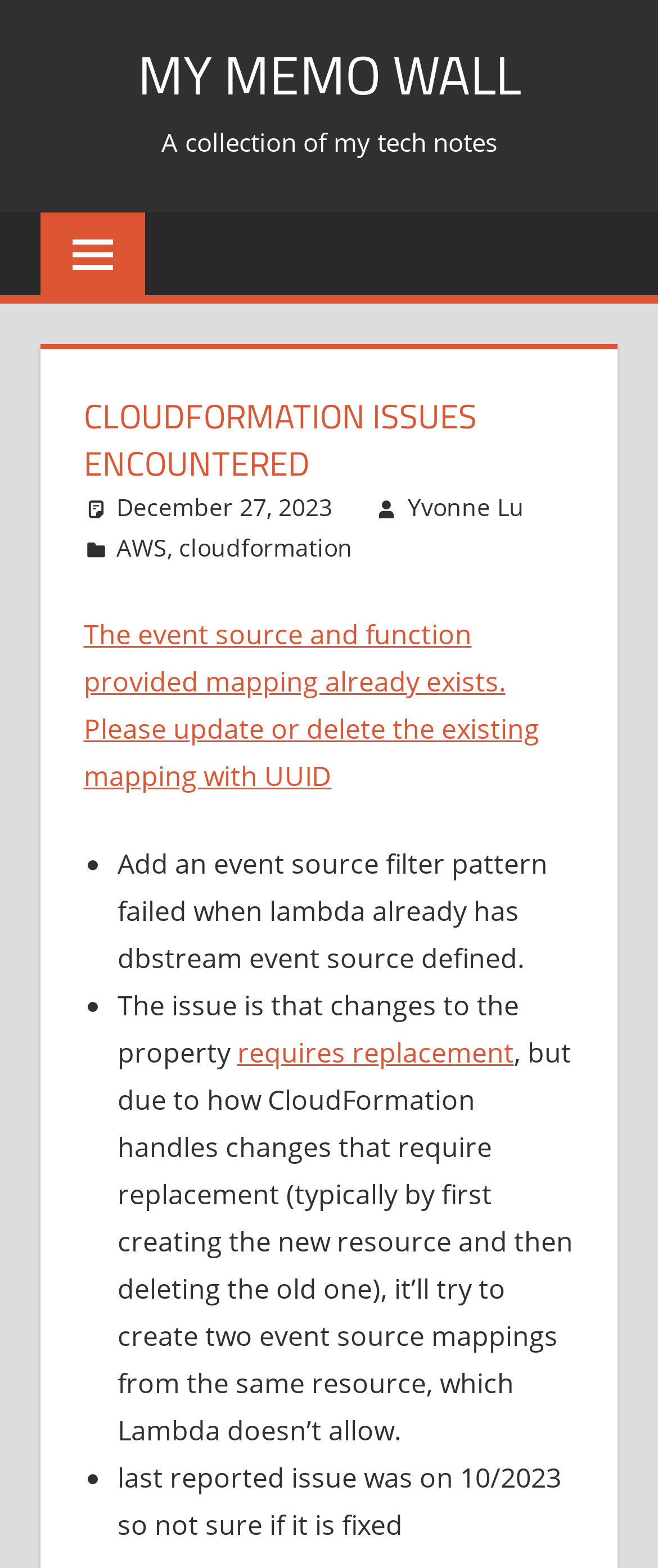What is the name of the author?
Carefully examine the image and provide a detailed answer to the question.

The author's name can be found in the header section of the webpage, where it is written as 'Yvonne Lu' next to the date 'December 27, 2023'.